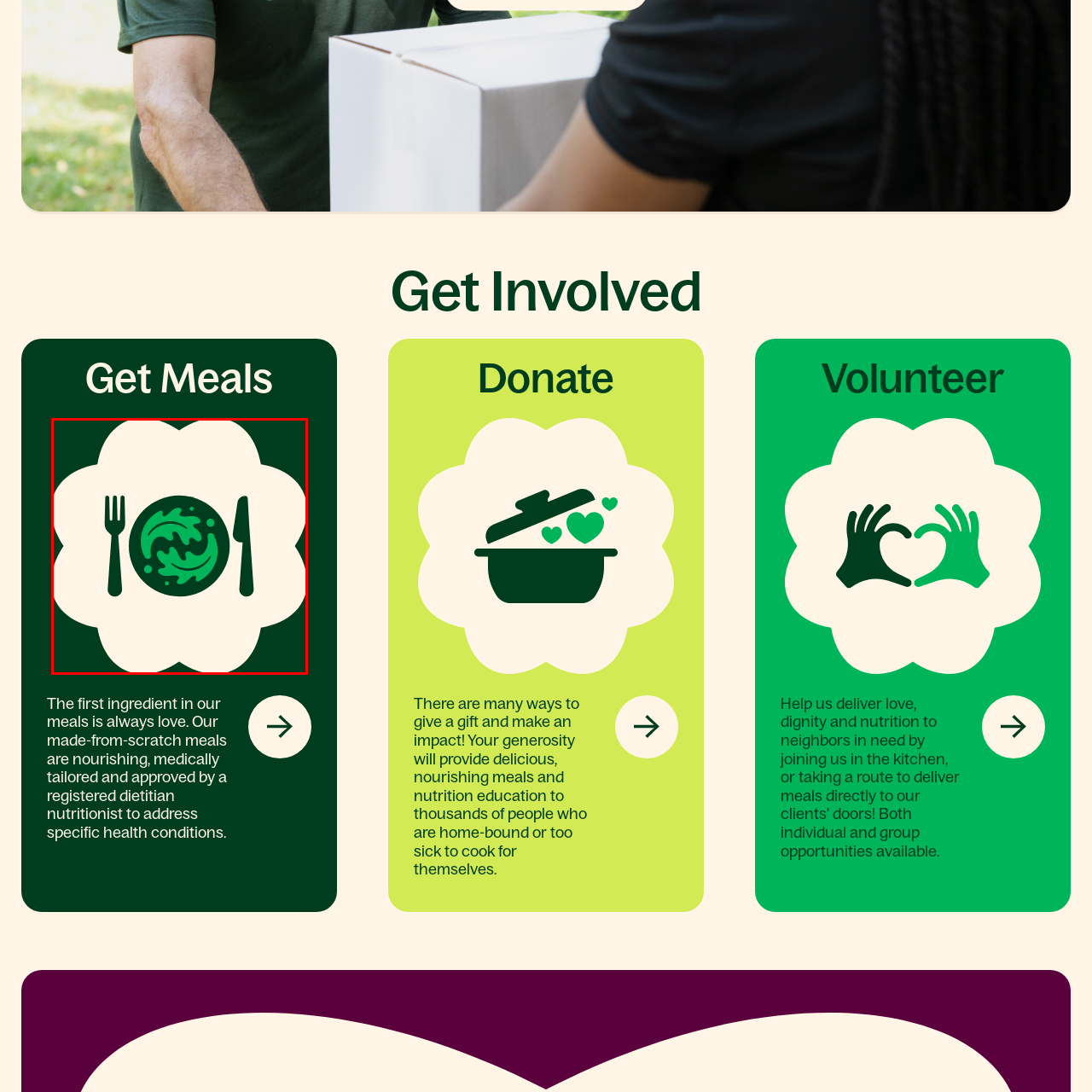Look at the image enclosed by the red boundary and give a detailed answer to the following question, grounding your response in the image's content: 
What is the tone conveyed by the overall design?

The soft, neutral background and the stylized illustration of a dinner plate with leafy greens convey a sense of care and thoughtfulness, aligning with the mission of delivering love-infused meals to individuals who may be home-bound or unable to cook for themselves.